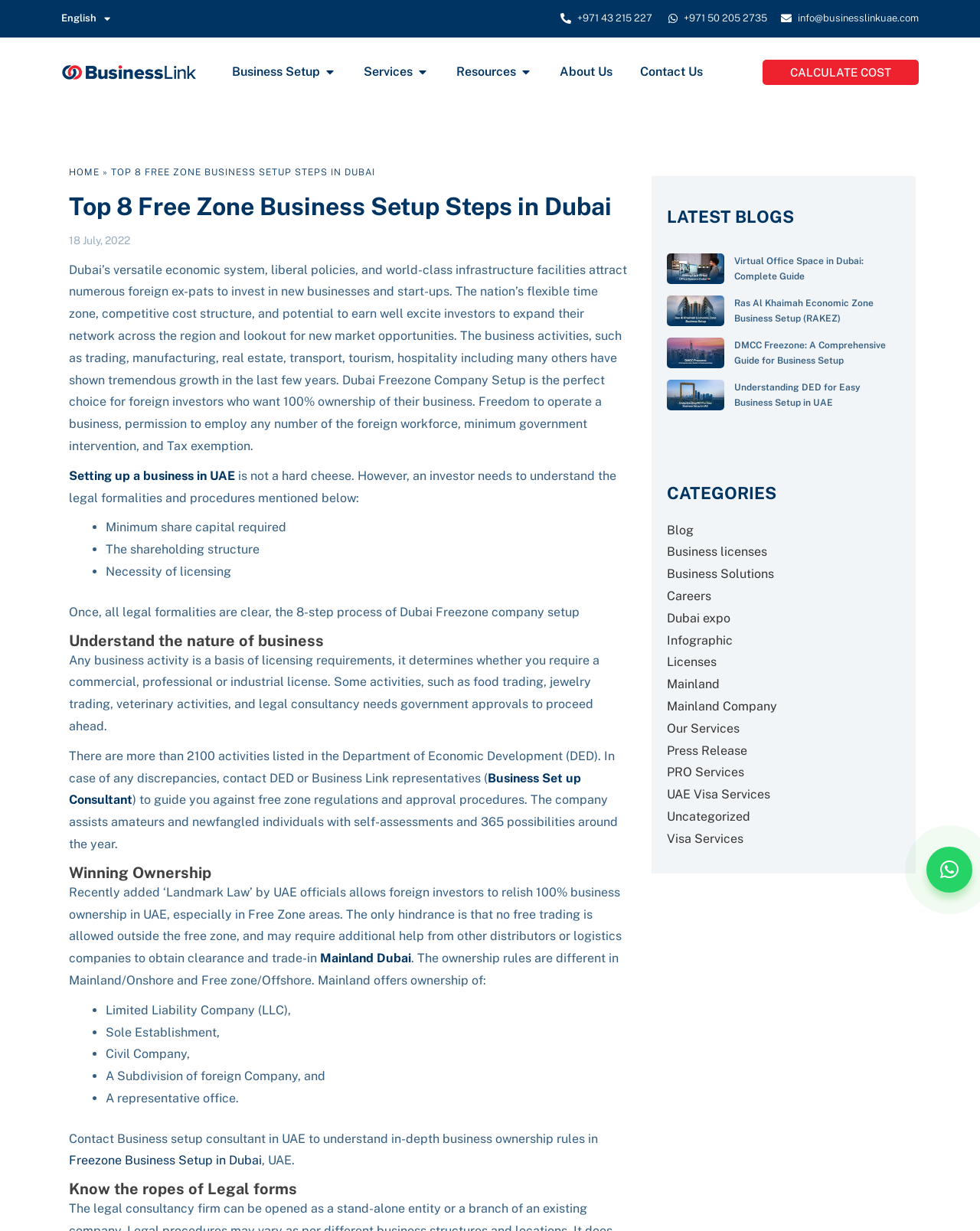Please determine the bounding box coordinates of the section I need to click to accomplish this instruction: "Switch to English language".

[0.055, 0.002, 0.112, 0.028]